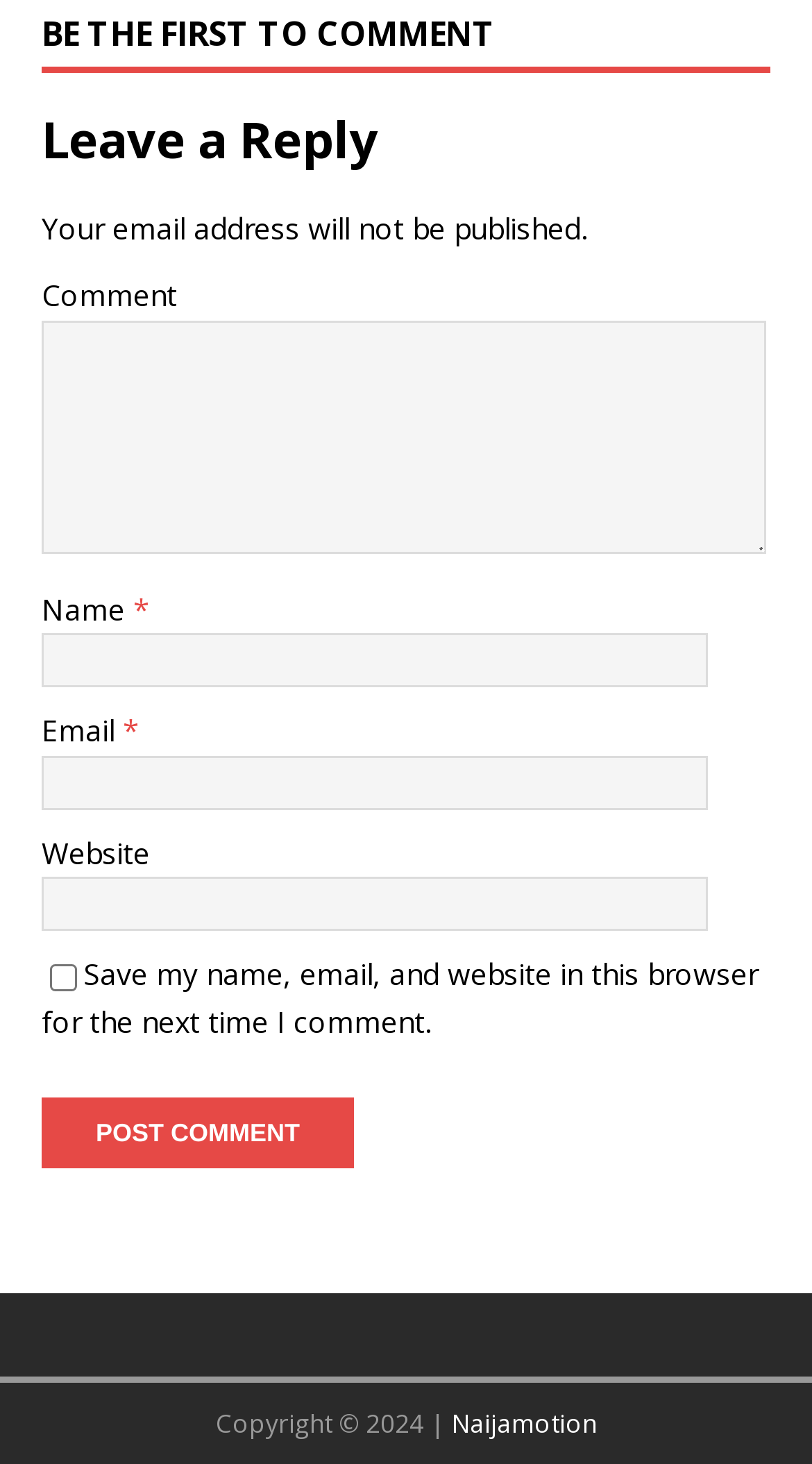Please answer the following question as detailed as possible based on the image: 
What is the text on the button used to submit a comment?

The button has a child element with the static text 'POST COMMENT', indicating that it is the button used to submit a comment.